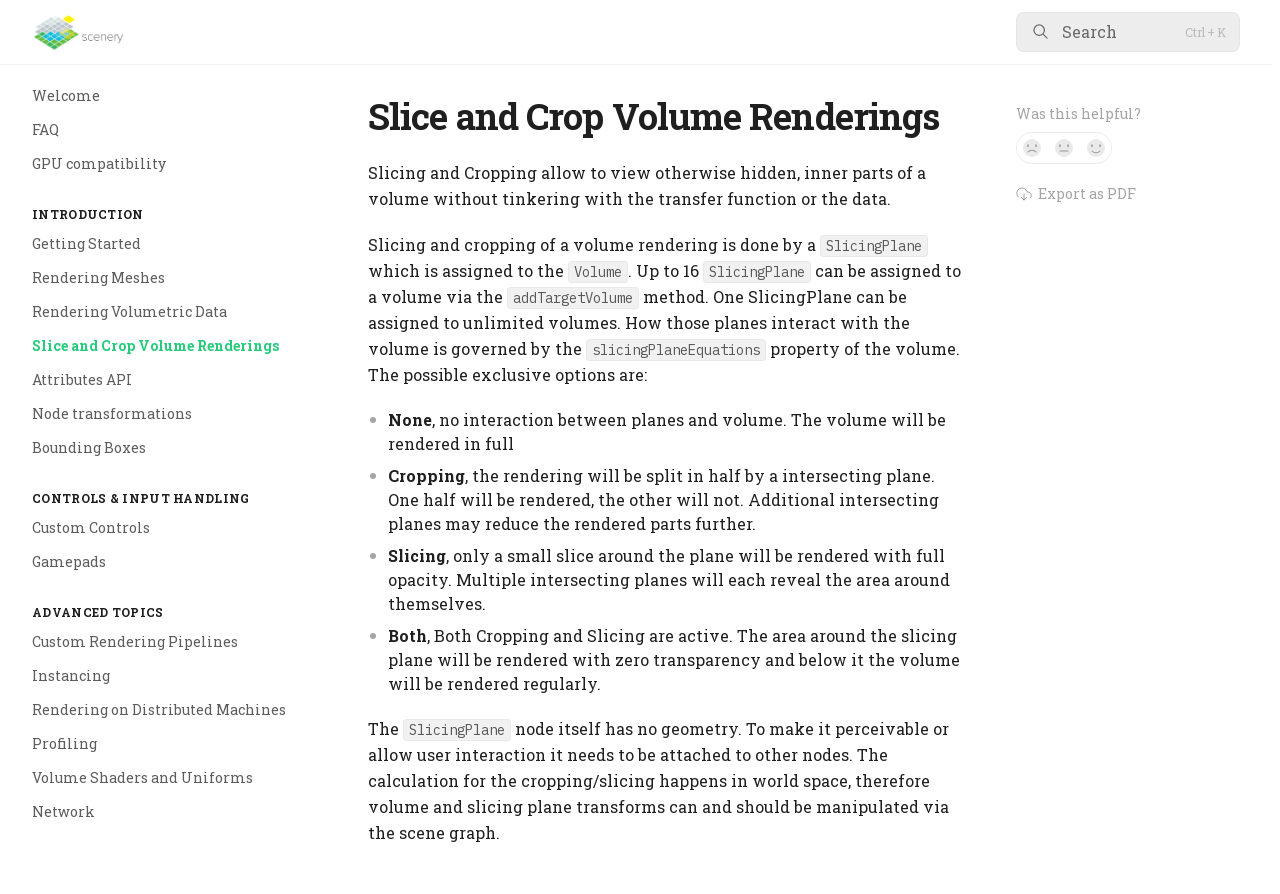Predict the bounding box of the UI element that fits this description: "aria-label="Not sure" title="Not sure"".

[0.819, 0.148, 0.844, 0.183]